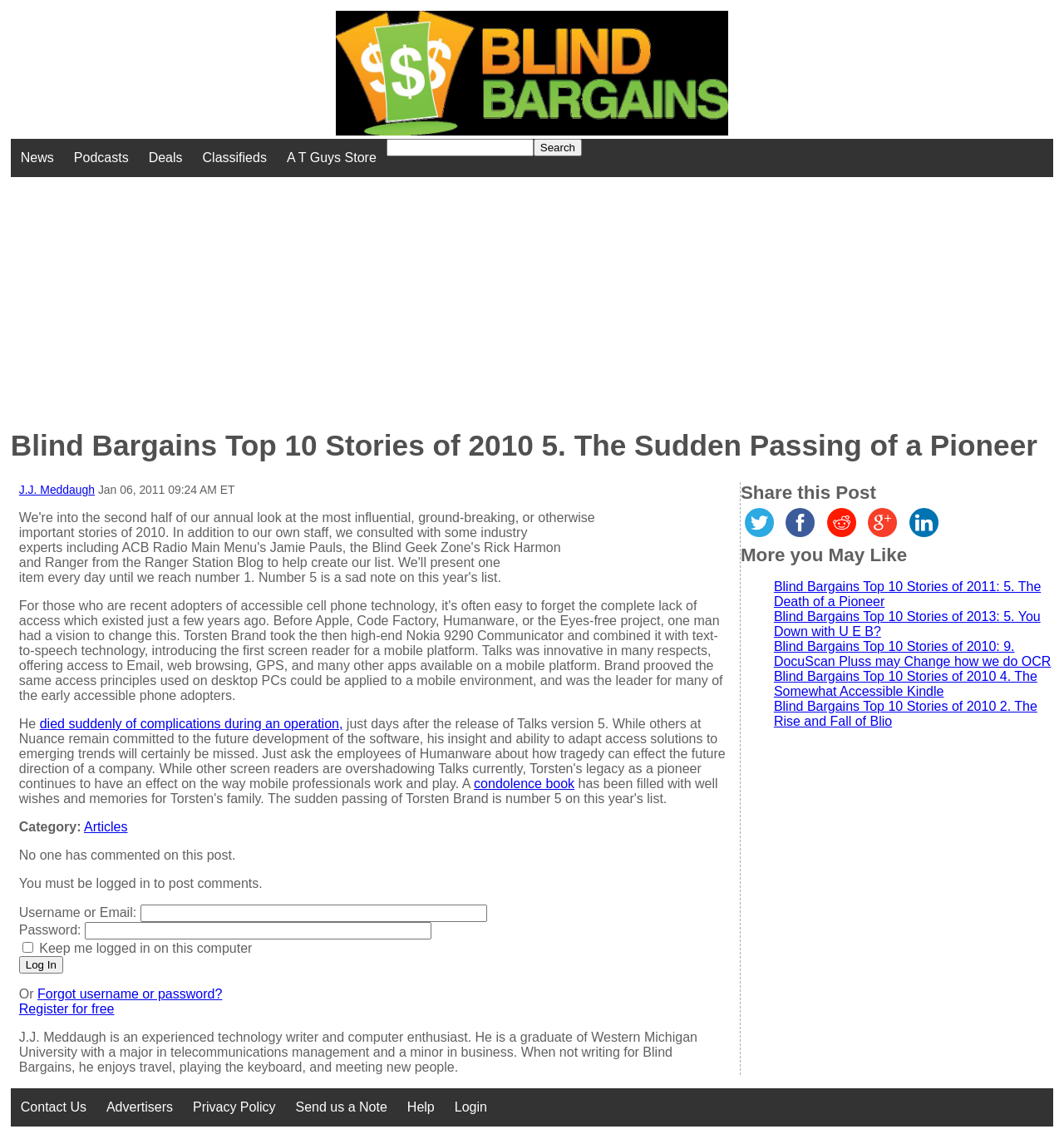What is the purpose of the textbox below the post?
Carefully examine the image and provide a detailed answer to the question.

I found the answer by looking at the section below the post, where I saw a series of textboxes and buttons. The textboxes are labeled 'Username or Email:' and 'Password:', and there is a button labeled 'Log In'. This suggests that the purpose of the textbox is to allow users to log in to the website.